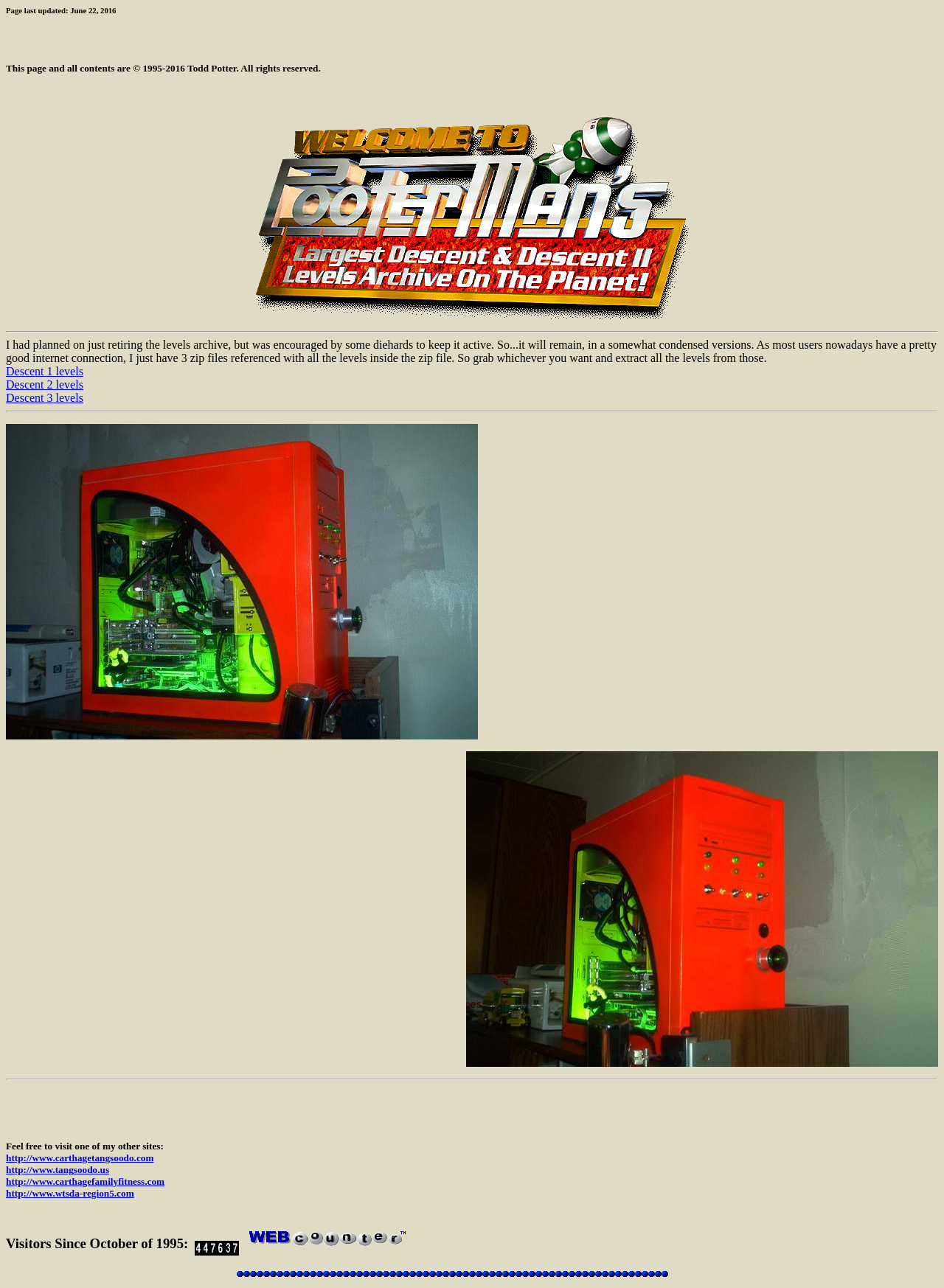Identify the bounding box coordinates of the specific part of the webpage to click to complete this instruction: "Click on Descent 3 levels".

[0.006, 0.304, 0.088, 0.314]